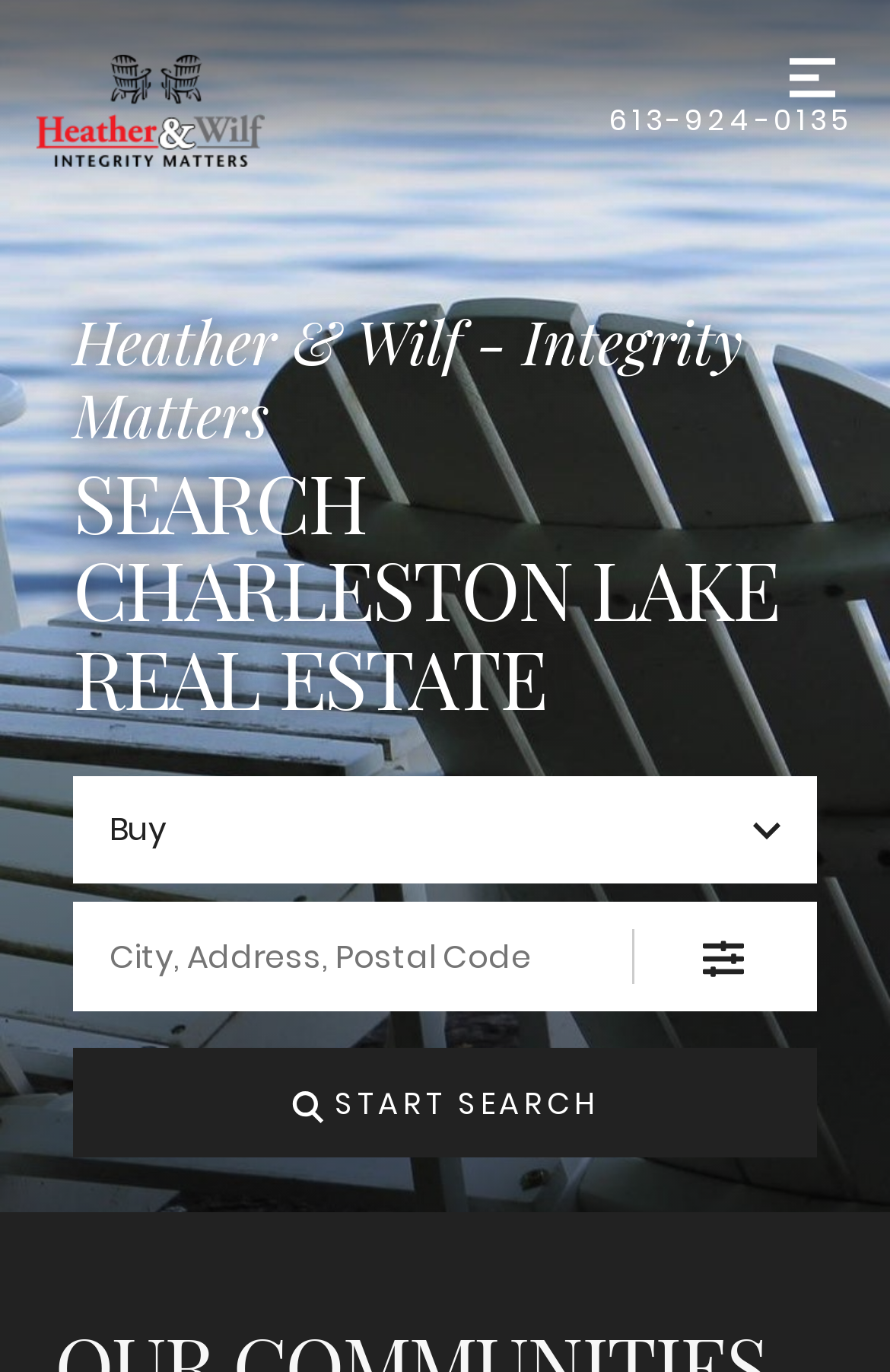Explain the webpage's layout and main content in detail.

This webpage is a real estate website focused on Charleston Lake and Athens, Ontario areas. At the top left, there is a link to go to the homepage, followed by a phone number link "613-924-0135" to the right. A "Menu" button is located at the top right corner, accompanied by a small "Menu" image.

Below the top section, the website's title "Heather & Wilf - Integrity Matters" is prominently displayed. Underneath the title, a large heading "SEARCH CHARLESTON LAKE REAL ESTATE" dominates the center of the page.

To the left of the heading, there is a dropdown button labeled "Buy" with a "Dropdown arrow" image. Below the heading, a search bar is provided, consisting of a text box labeled "City, Address, Postal Code" and a listbox to search for a location. A "Filters" button with a corresponding image is situated to the right of the search bar.

A prominent "Start Search" button is located below the search bar, featuring a "Search" image and the text "START SEARCH". At the very top of the page, spanning the entire width, there is a large background image of "Muskoka Chairs On Charleston Lake".